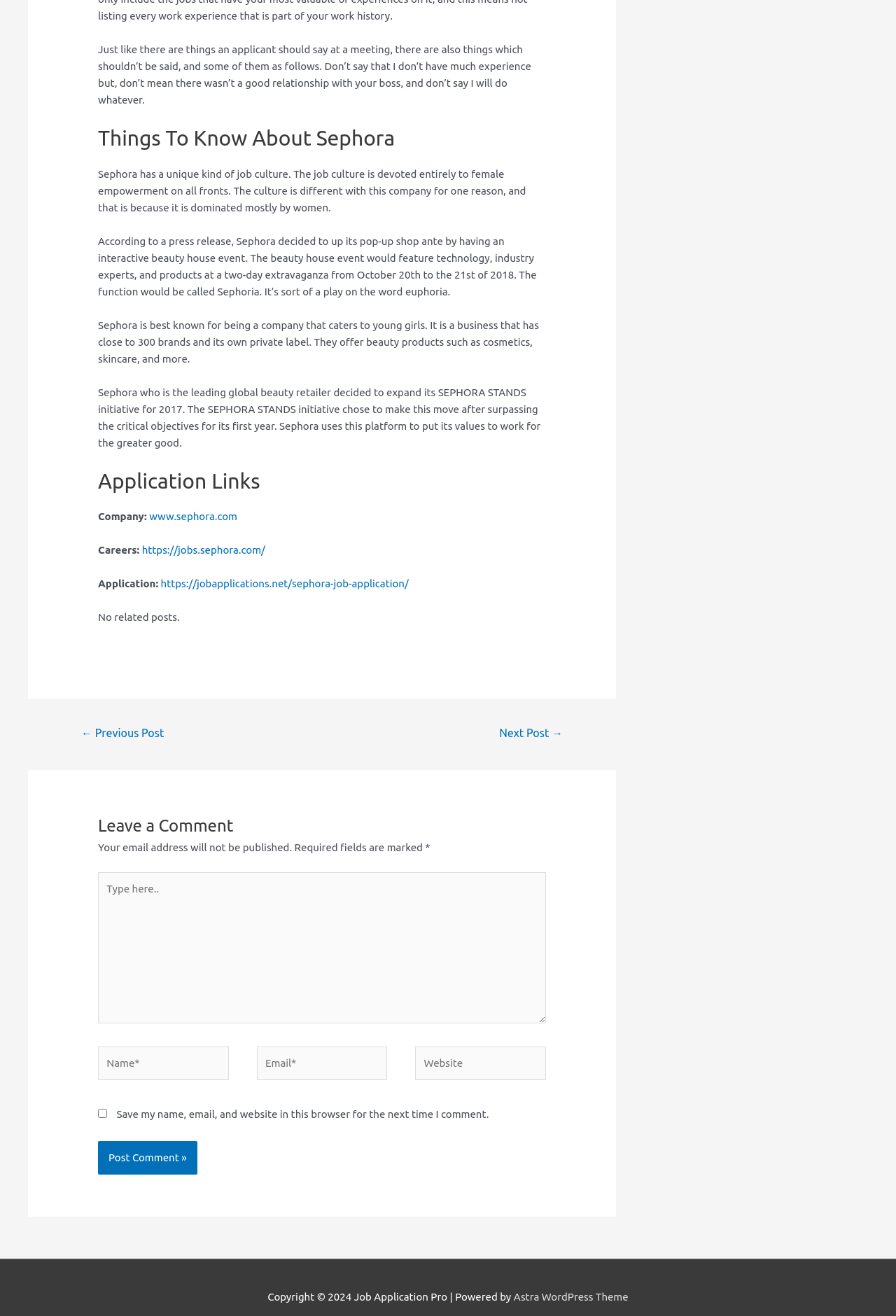Respond to the question below with a single word or phrase:
What is the name of the event mentioned in the text?

Sephoria